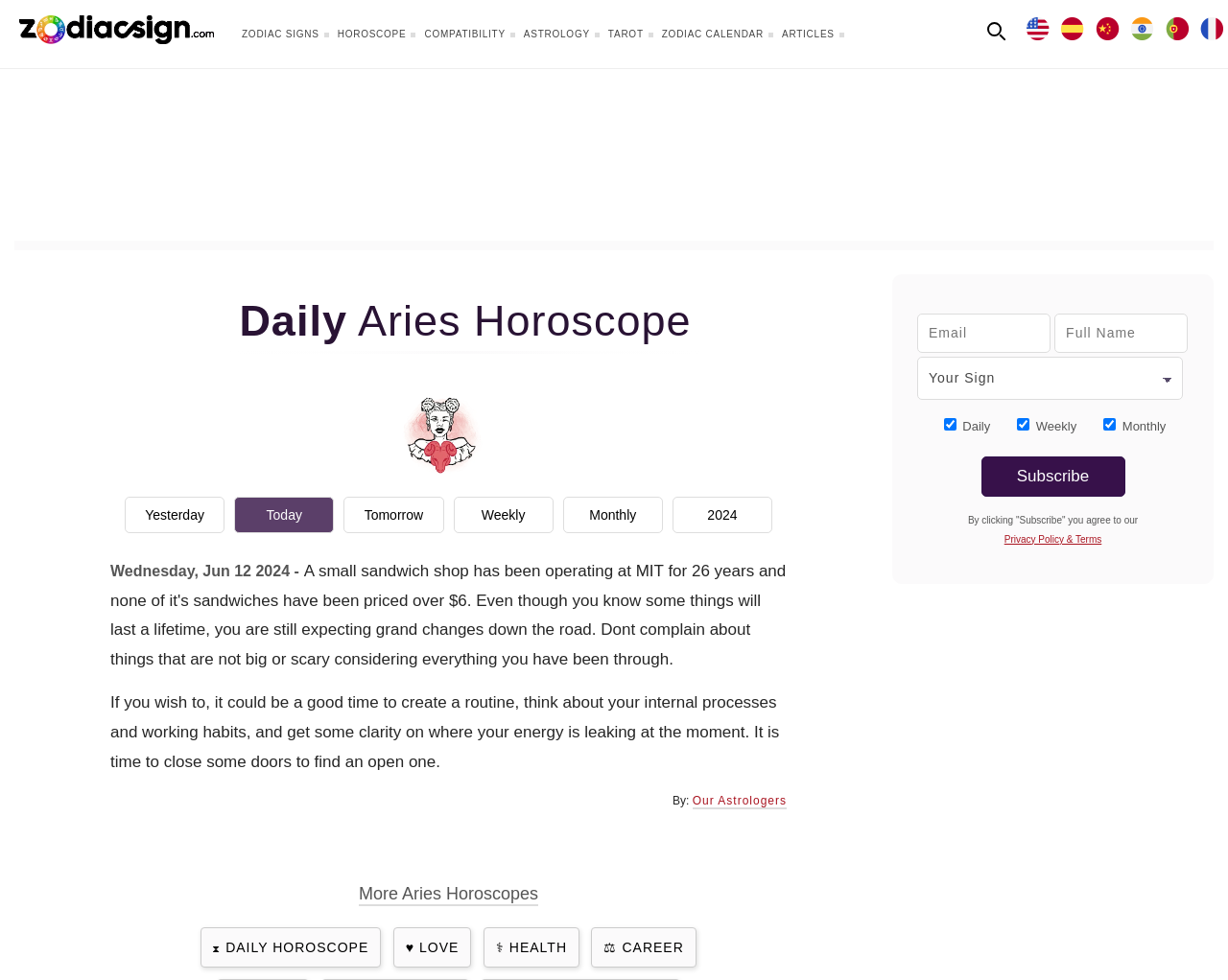Locate and provide the bounding box coordinates for the HTML element that matches this description: "May 29, 2024".

None